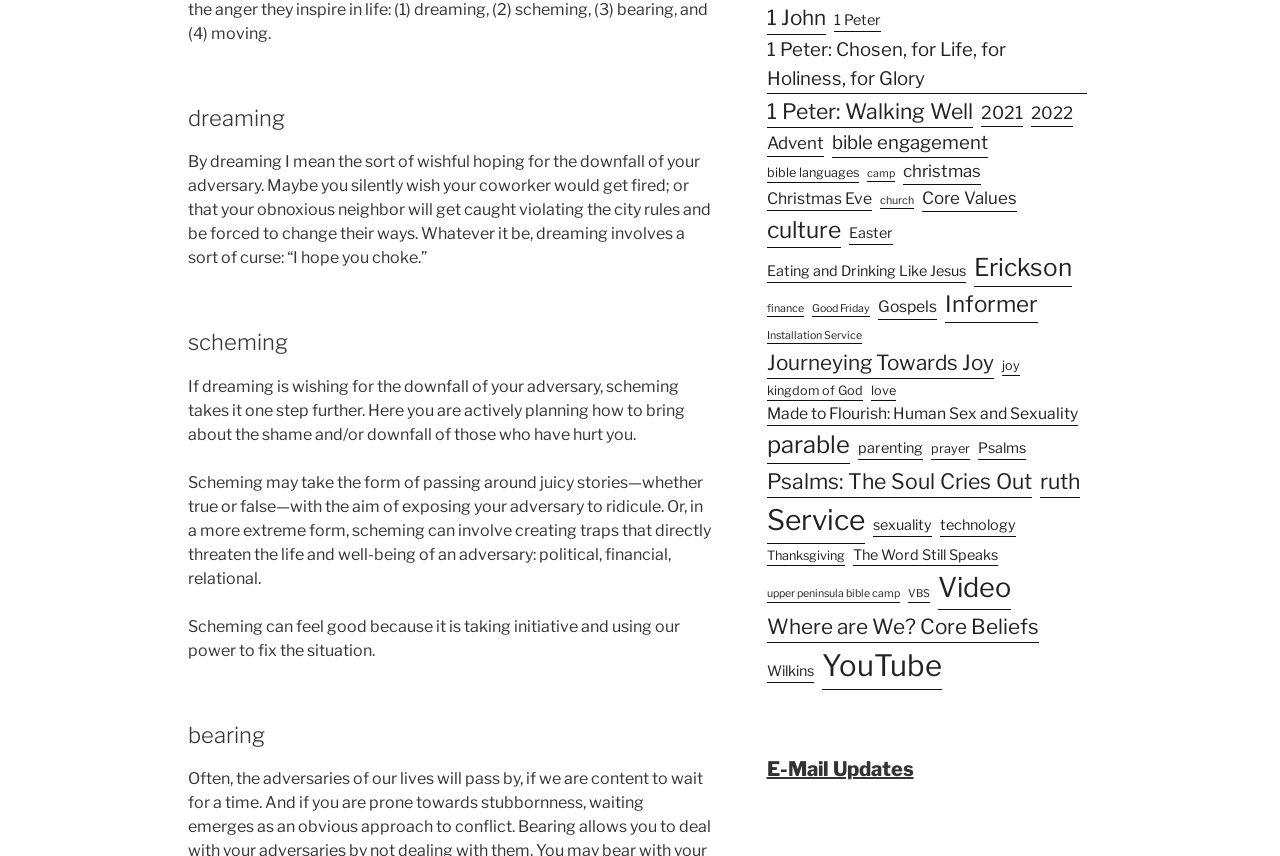Could you determine the bounding box coordinates of the clickable element to complete the instruction: "click on 'bible engagement'"? Provide the coordinates as four float numbers between 0 and 1, i.e., [left, top, right, bottom].

[0.65, 0.15, 0.772, 0.184]